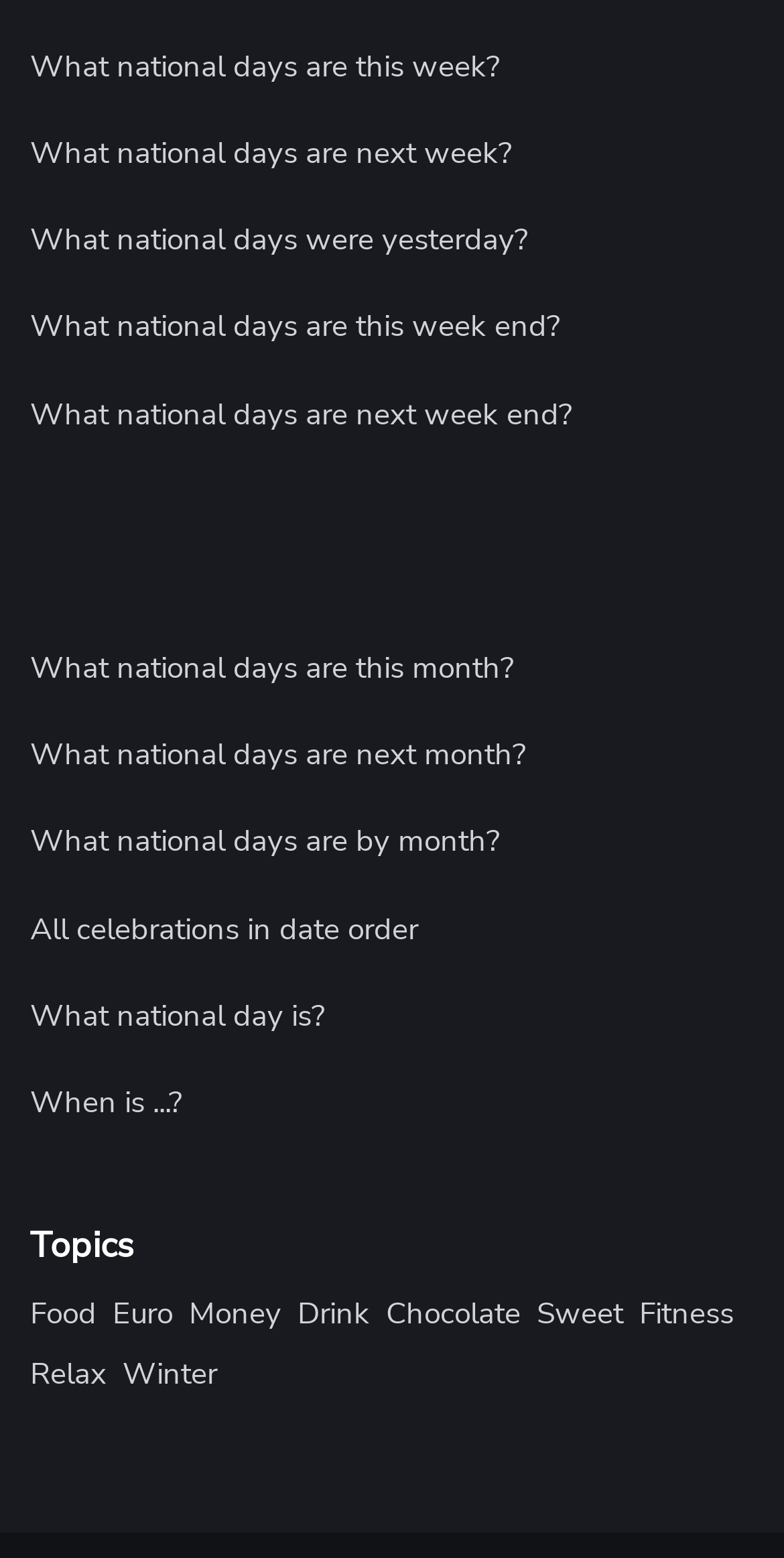Specify the bounding box coordinates of the area to click in order to follow the given instruction: "Explore celebrations by month."

[0.038, 0.52, 0.962, 0.575]